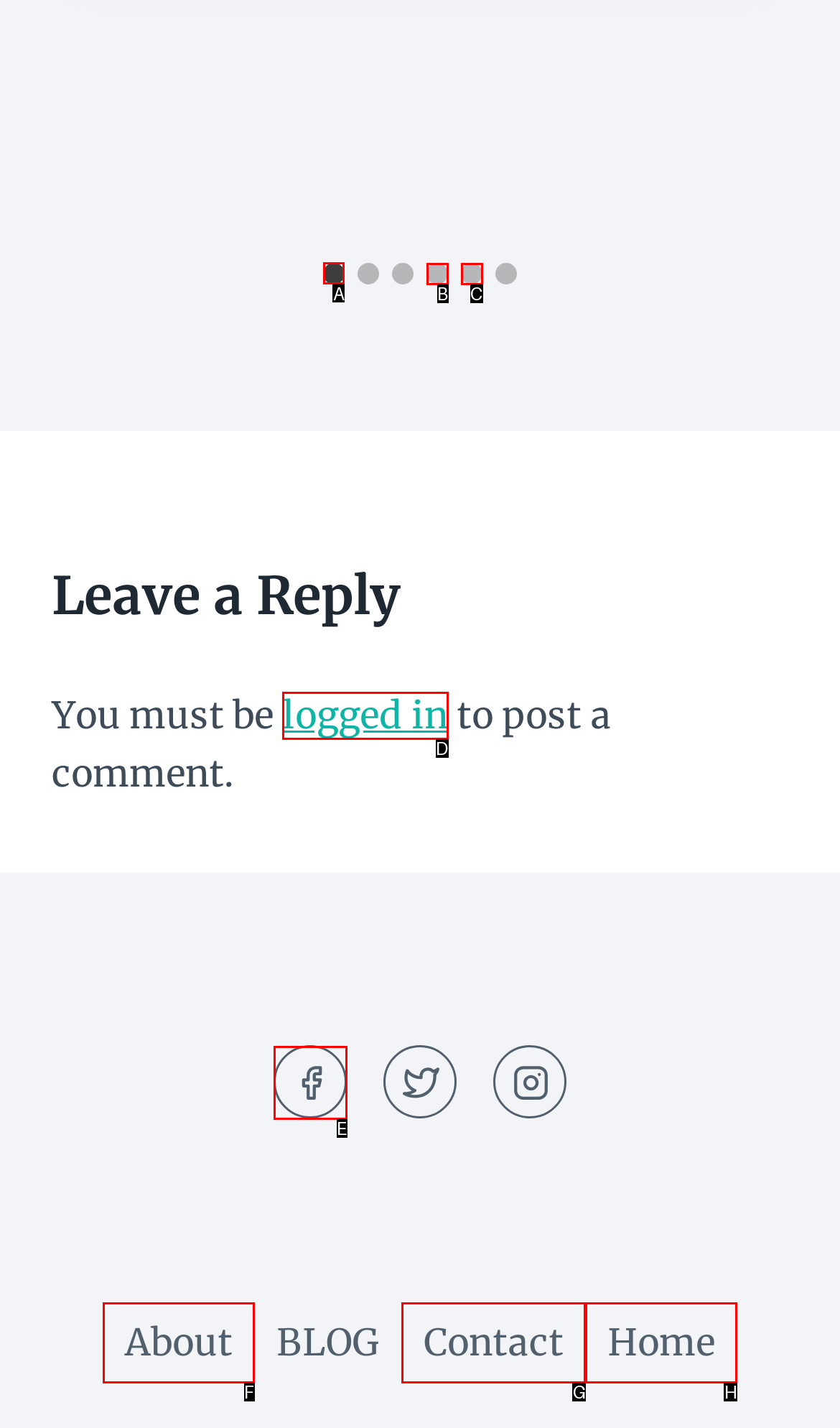Select the correct UI element to complete the task: Select slide 1
Please provide the letter of the chosen option.

A